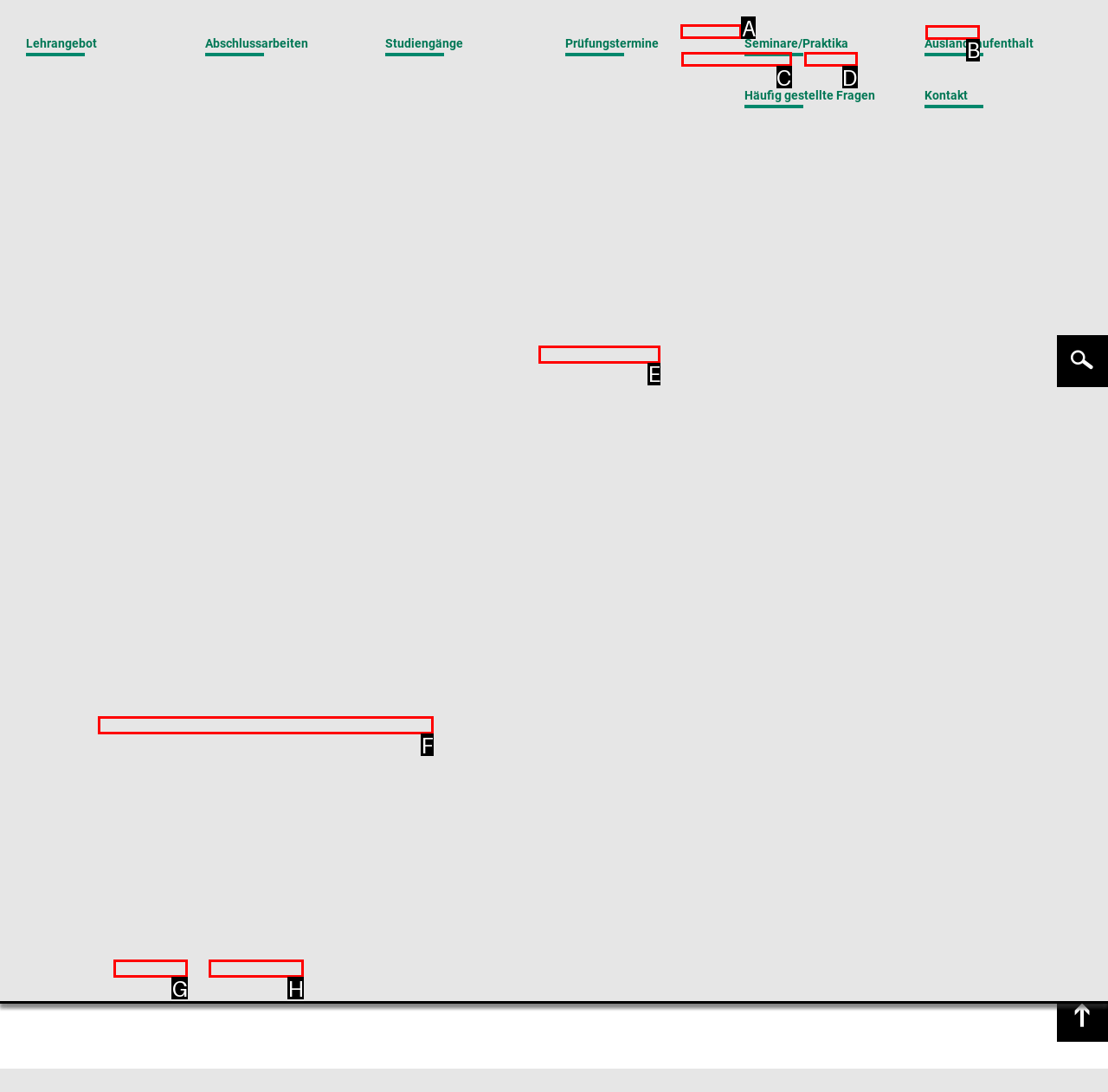From the options provided, determine which HTML element best fits the description: Forschungsgruppen. Answer with the correct letter.

C